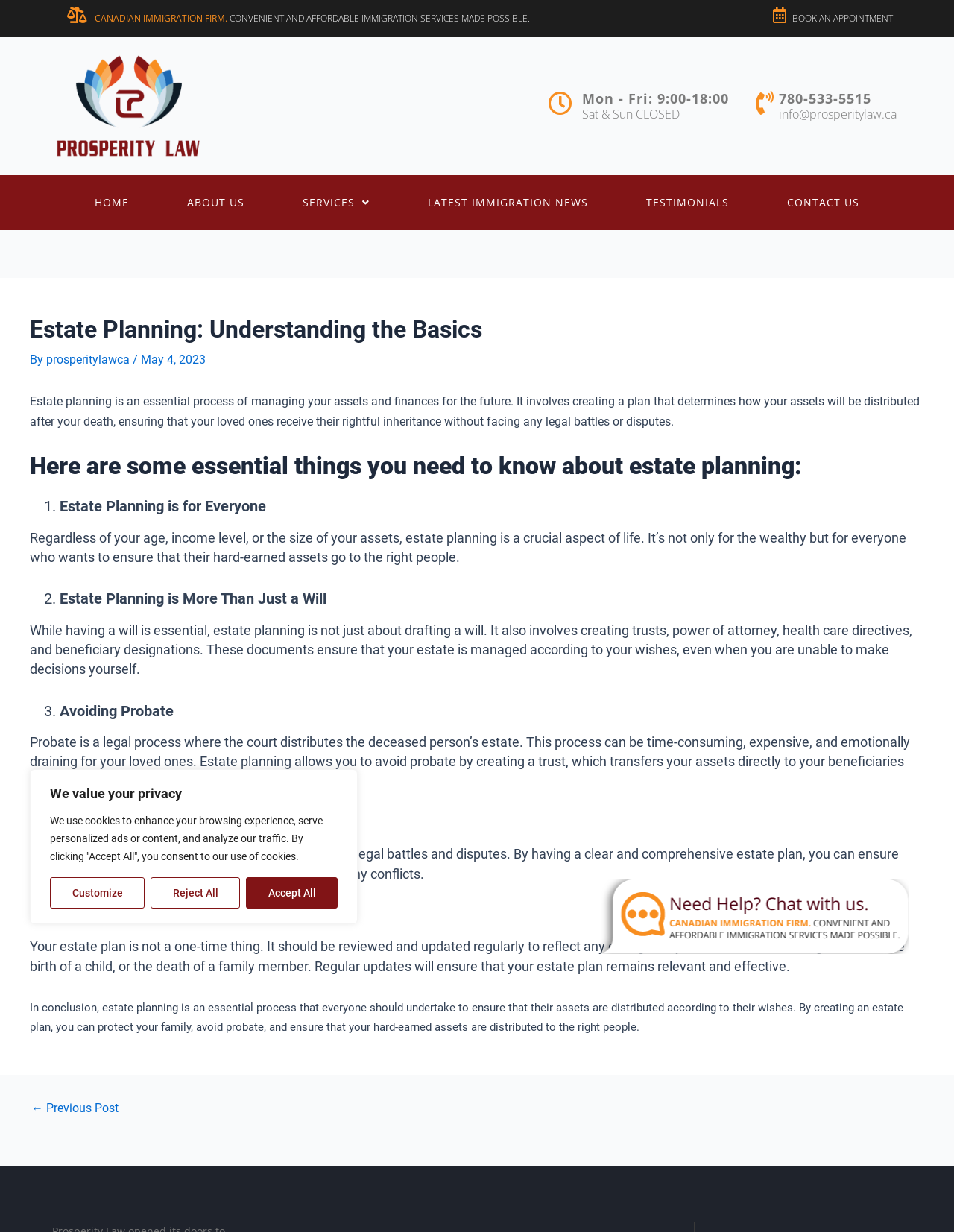Please identify the bounding box coordinates of the clickable area that will allow you to execute the instruction: "Click the 'BOOK AN APPOINTMENT' link".

[0.83, 0.01, 0.942, 0.02]